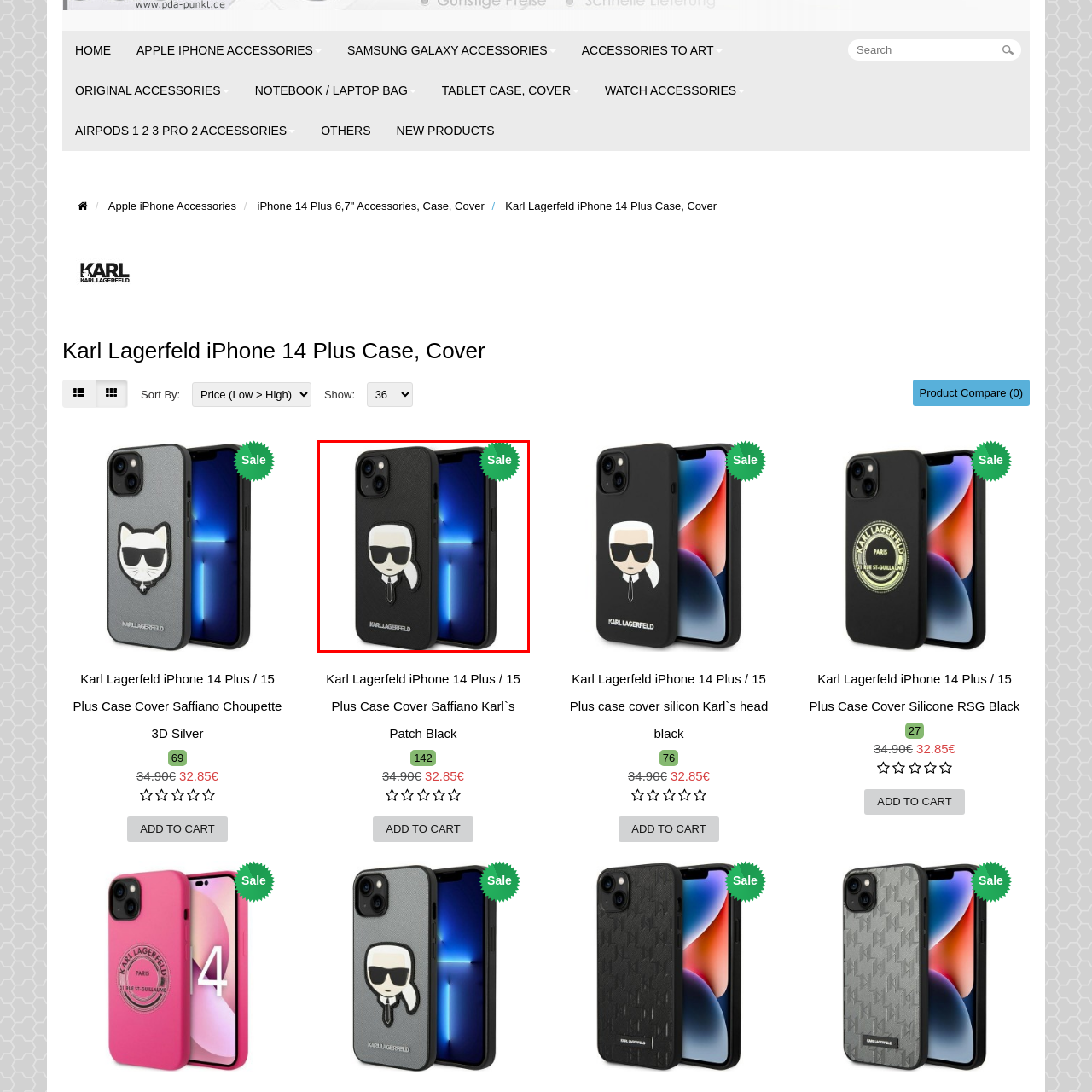Direct your attention to the section outlined in red and answer the following question with a single word or brief phrase: 
What is Karl Lagerfeld wearing in the image?

Dark sunglasses and a crisp suit